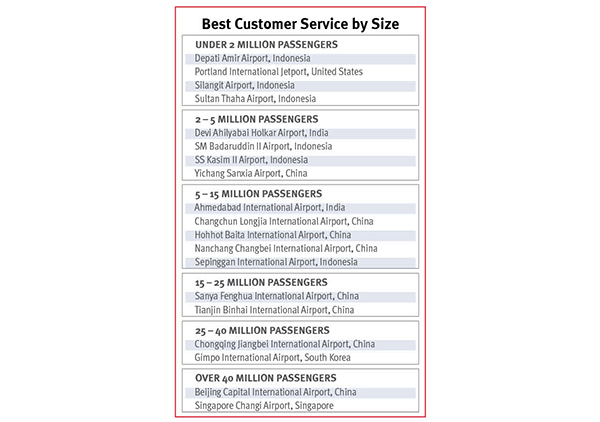Use a single word or phrase to answer the question: What is the name of the airport in India mentioned in the table?

Ahmedabad International Airport